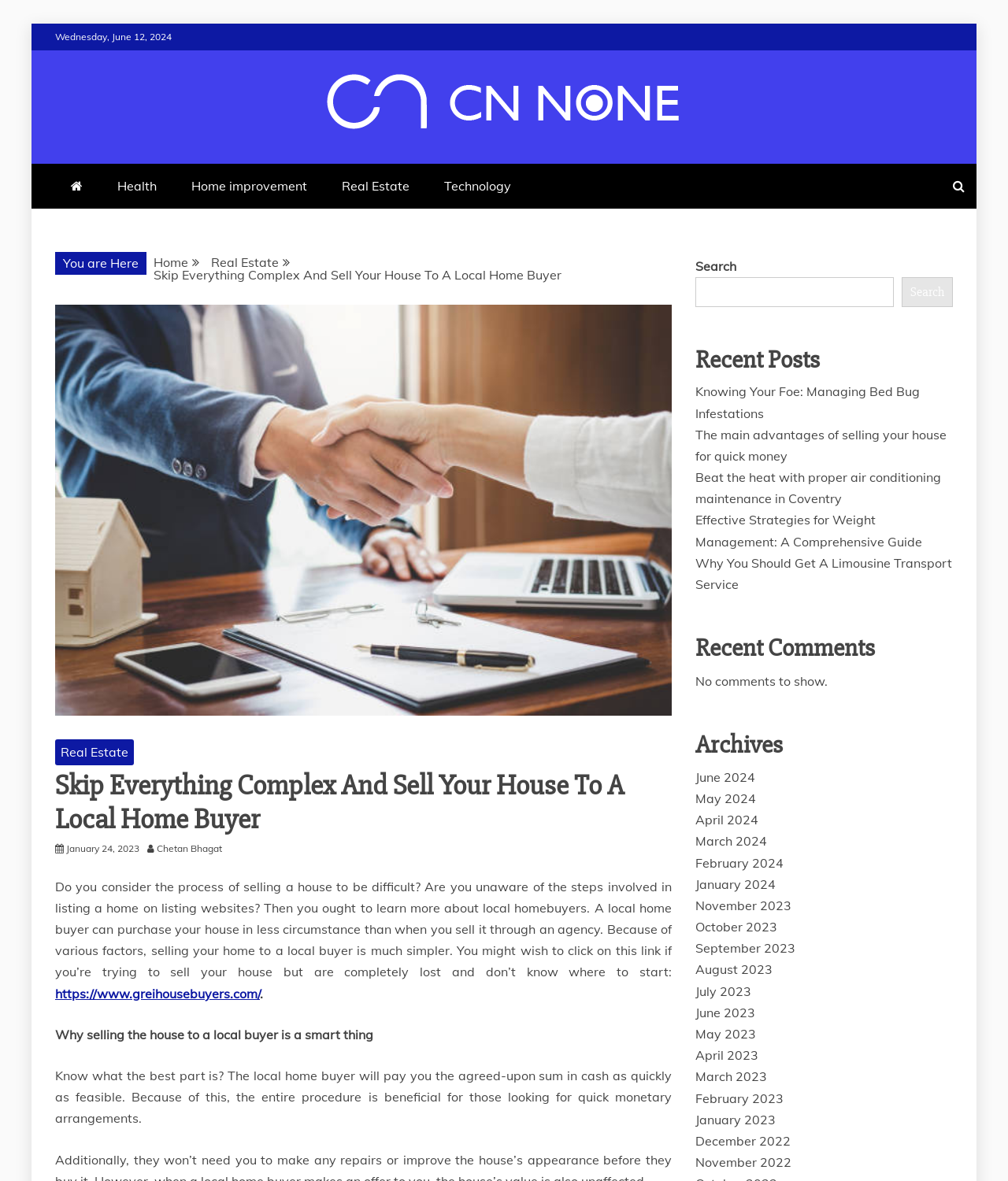Respond with a single word or phrase to the following question: How many recent comments are displayed on the webpage?

No comments